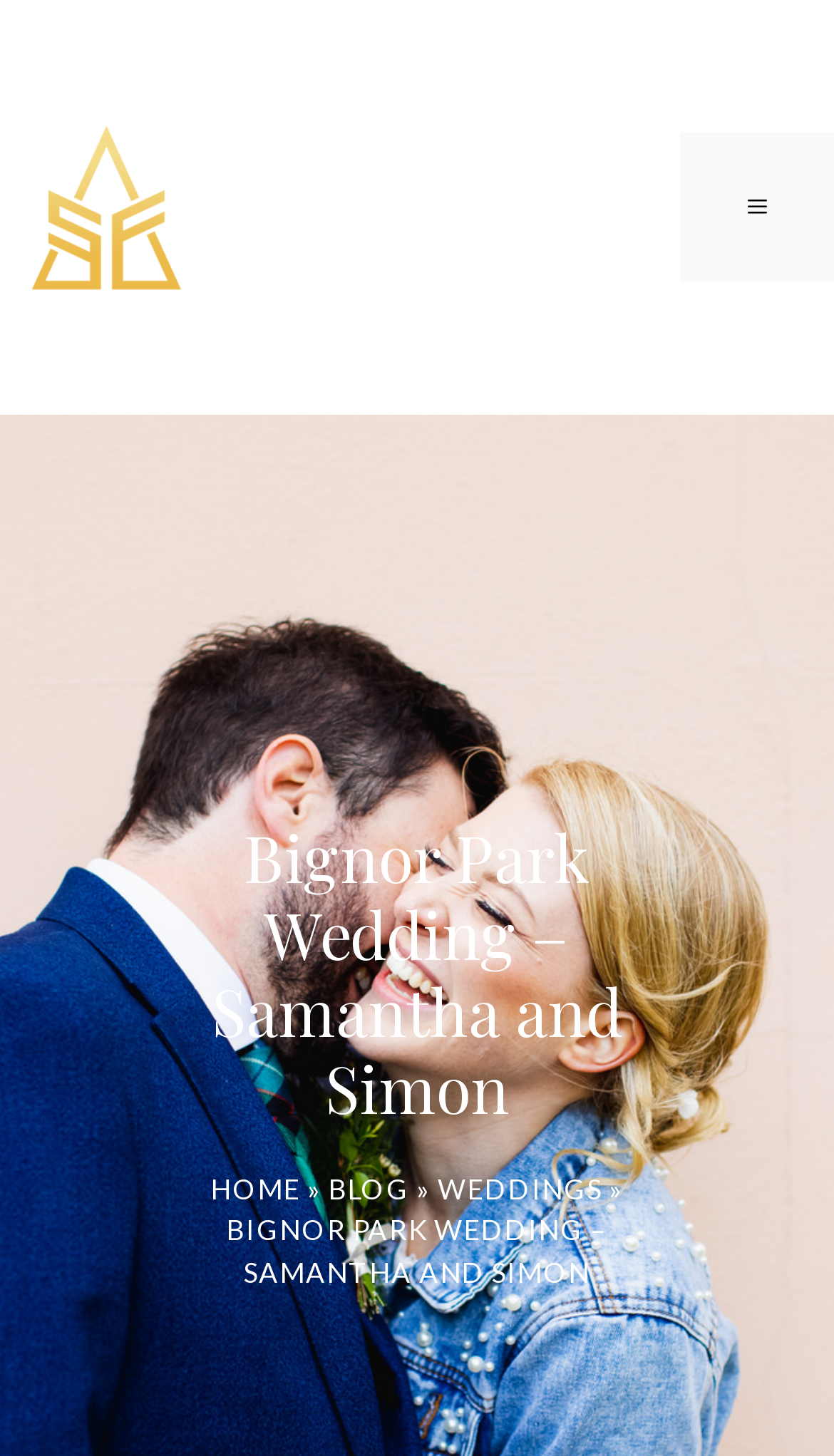Create a detailed summary of all the visual and textual information on the webpage.

The webpage is about a wedding photography service, specifically showcasing the wedding of Samantha and Simon at Bignor Park. At the top of the page, there is a banner that spans the entire width, containing a link to the website's homepage, "Fazackarley", accompanied by an image with the same name. 

Below the banner, there is a navigation menu on the right side, which can be toggled by a button with a menu icon. The main content of the page is divided into two sections. The first section has a large heading that reads "Bignor Park Wedding – Samantha and Simon", positioned roughly in the middle of the page. 

Underneath the heading, there are three links aligned horizontally, labeled "HOME", "BLOG", and "WEDDINGS", with a right-pointing arrow symbol between the first two links. The second section, located below the links, contains a large block of text with the same title as the heading, "BIGNOR PARK WEDDING – SAMANTHA AND SIMON".